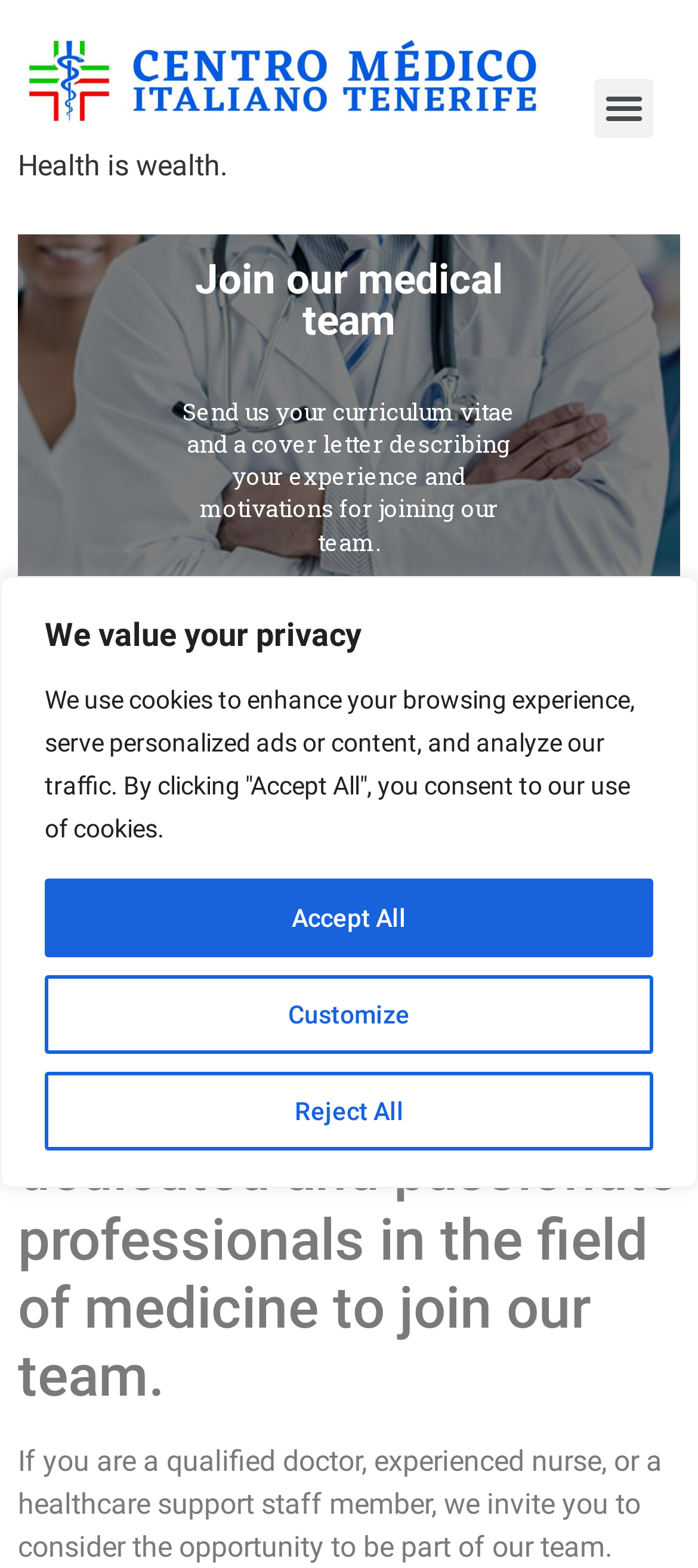How can I send my CV to the medical center?
Please look at the screenshot and answer in one word or a short phrase.

Click 'Send your CV here'